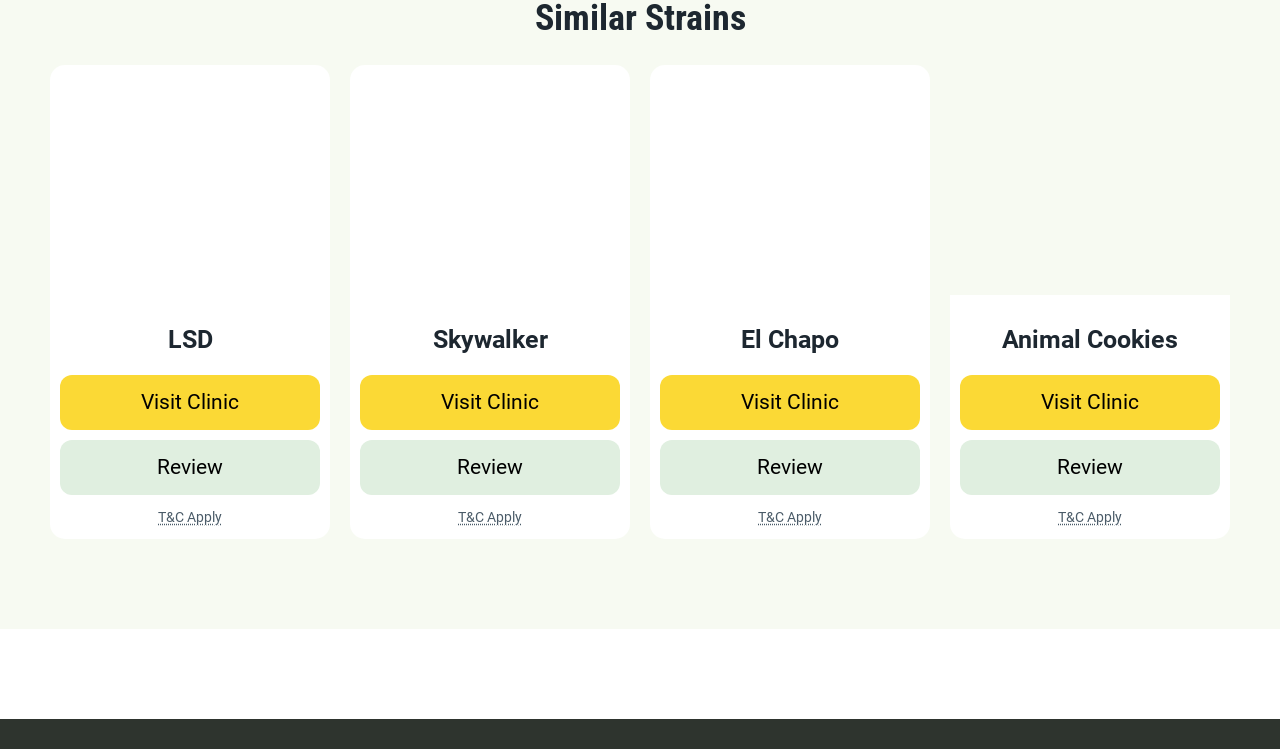Identify the bounding box coordinates necessary to click and complete the given instruction: "Explore Animal Cookies marijuana flower".

[0.742, 0.087, 0.961, 0.394]